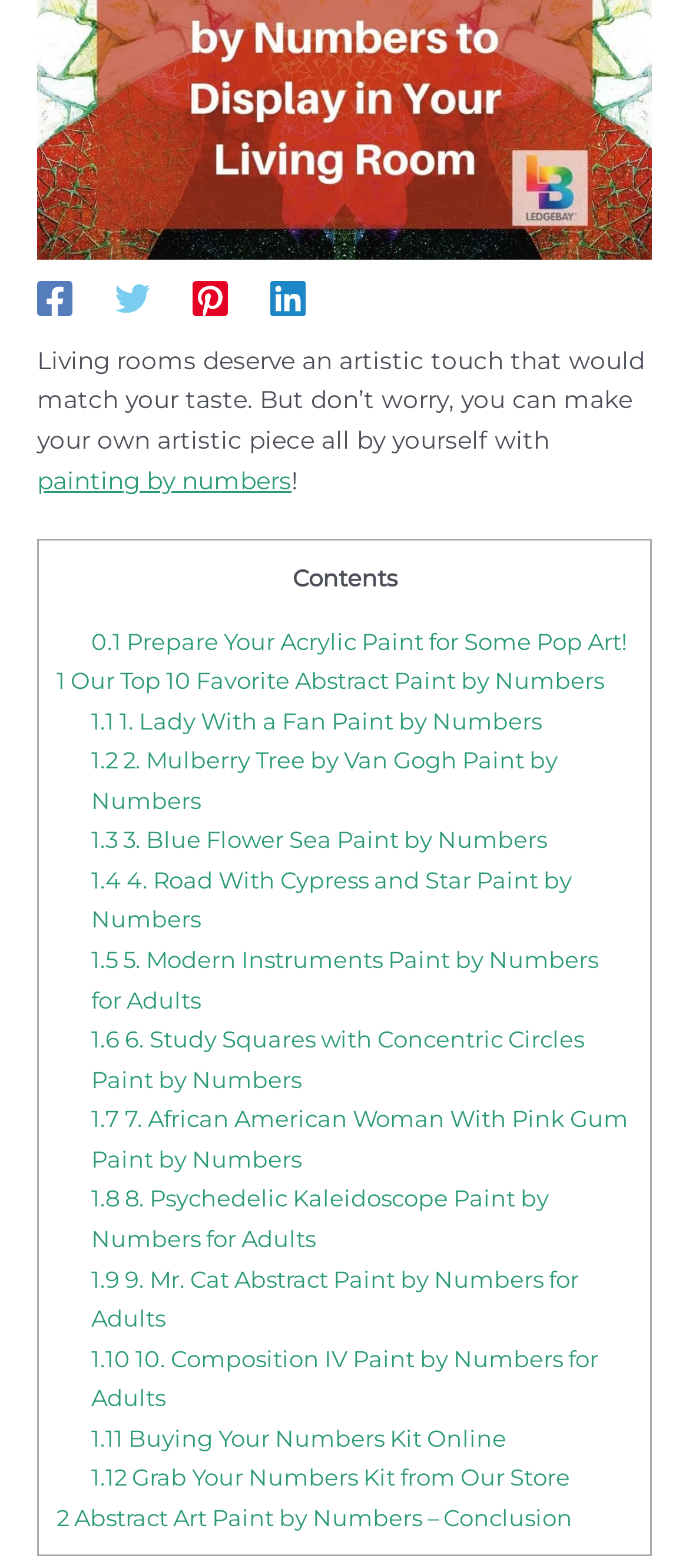Using the element description: "aria-label="Pinterest"", determine the bounding box coordinates for the specified UI element. The coordinates should be four float numbers between 0 and 1, [left, top, right, bottom].

[0.28, 0.179, 0.331, 0.202]